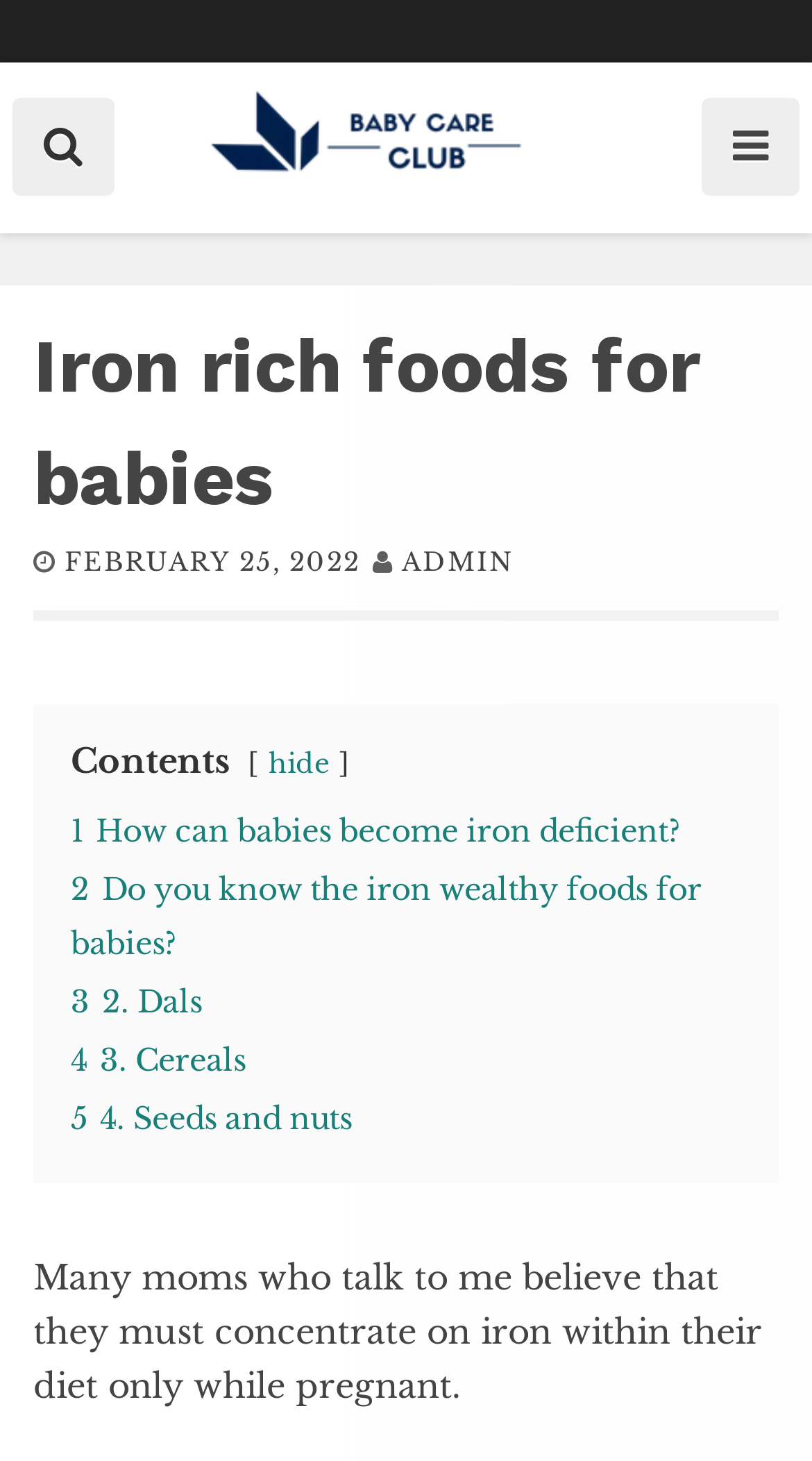Determine the bounding box coordinates of the section to be clicked to follow the instruction: "Go to Baby Care homepage". The coordinates should be given as four float numbers between 0 and 1, formatted as [left, top, right, bottom].

[0.244, 0.11, 0.756, 0.139]